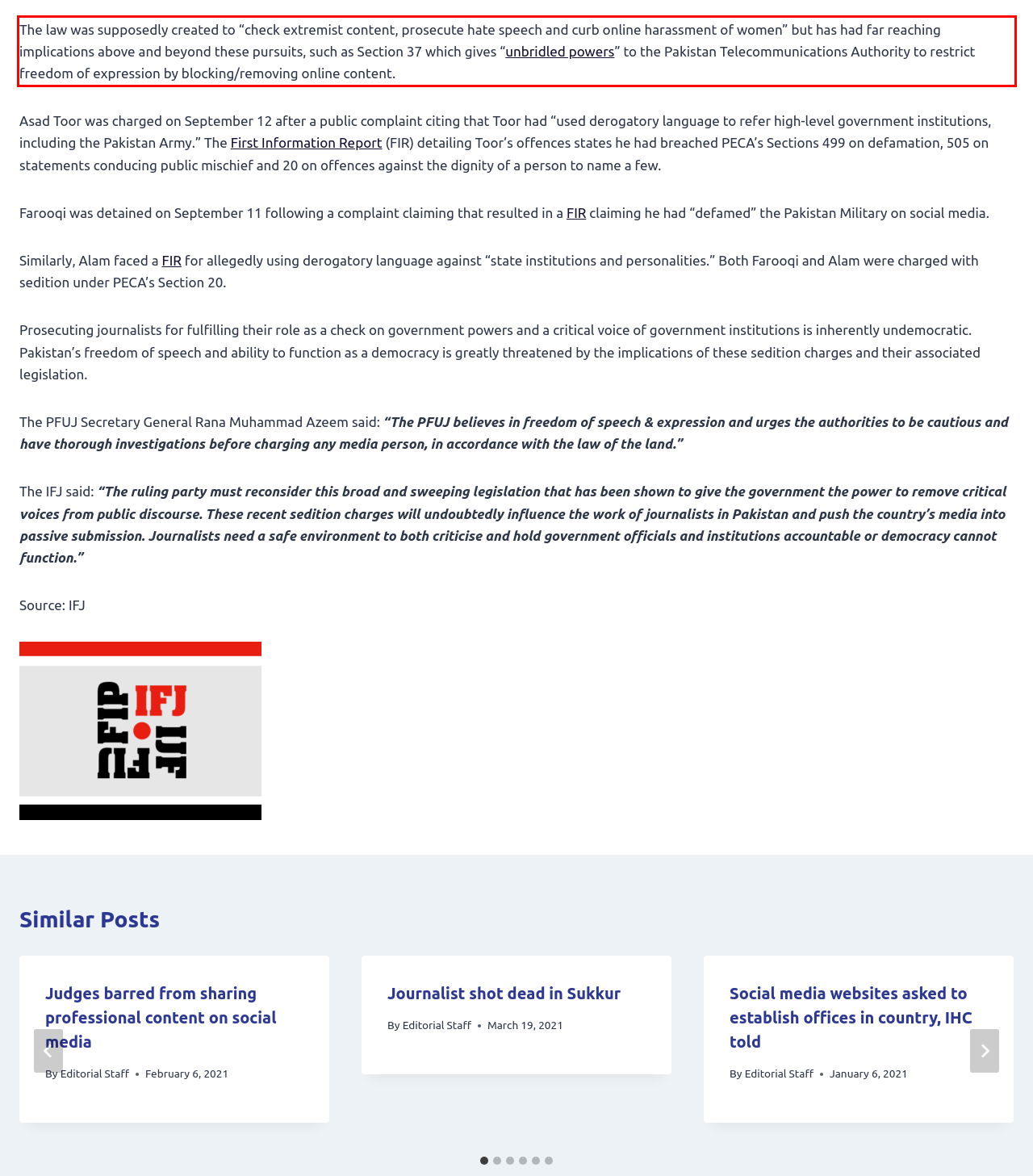From the given screenshot of a webpage, identify the red bounding box and extract the text content within it.

The law was supposedly created to “check extremist content, prosecute hate speech and curb online harassment of women” but has had far reaching implications above and beyond these pursuits, such as Section 37 which gives “unbridled powers” to the Pakistan Telecommunications Authority to restrict freedom of expression by blocking/removing online content.